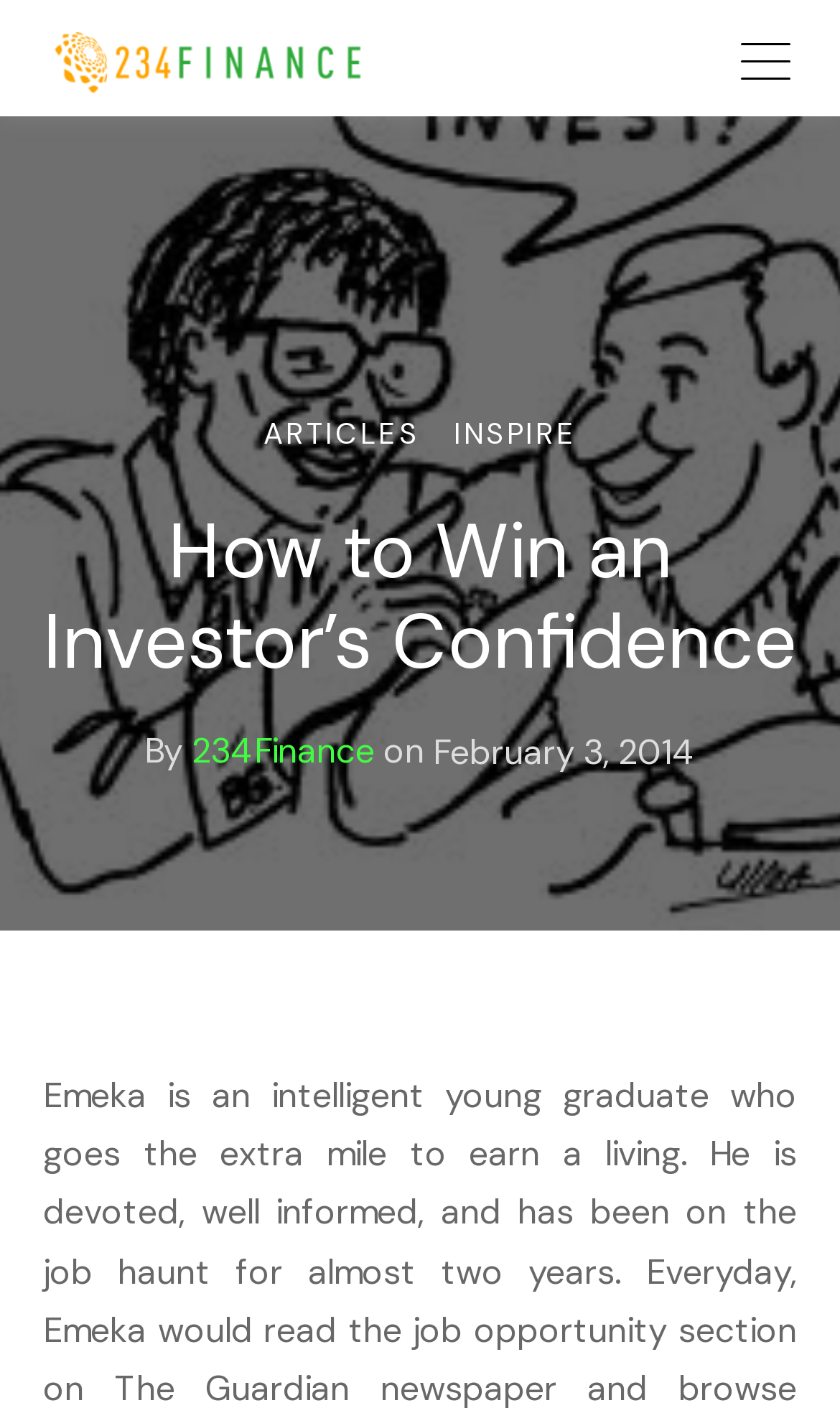Who is the author of the article?
Please provide a comprehensive answer based on the information in the image.

I found the author's name by examining the complementary section of the webpage, where I saw a link labeled '234Finance' preceded by the text 'By'. This indicates that 234Finance is the author of the article.